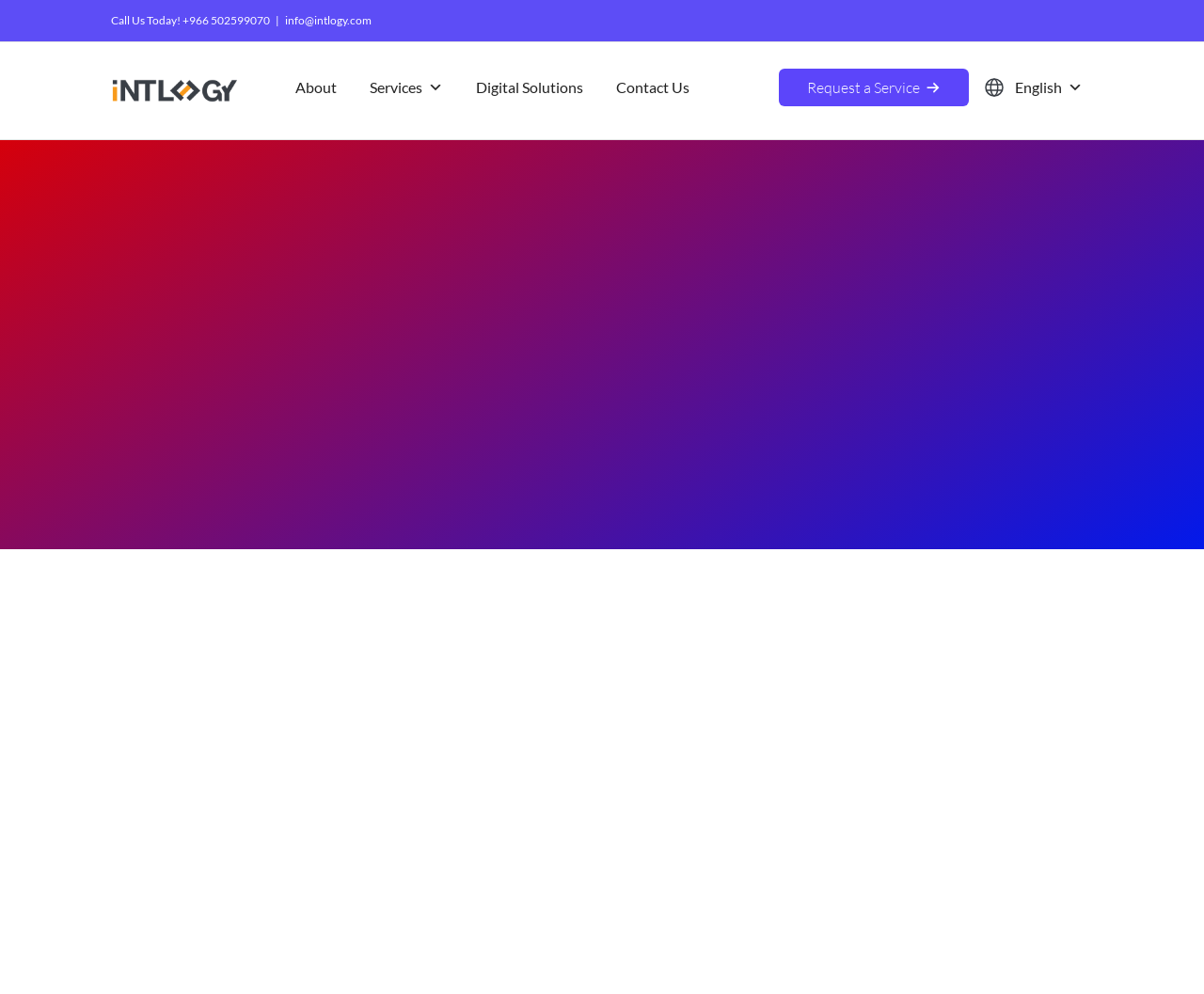Using the information in the image, give a comprehensive answer to the question: 
What is the email address to contact?

I found the email address by looking at the top section of the webpage, where it says 'info@intlogy.com' next to the phone number.